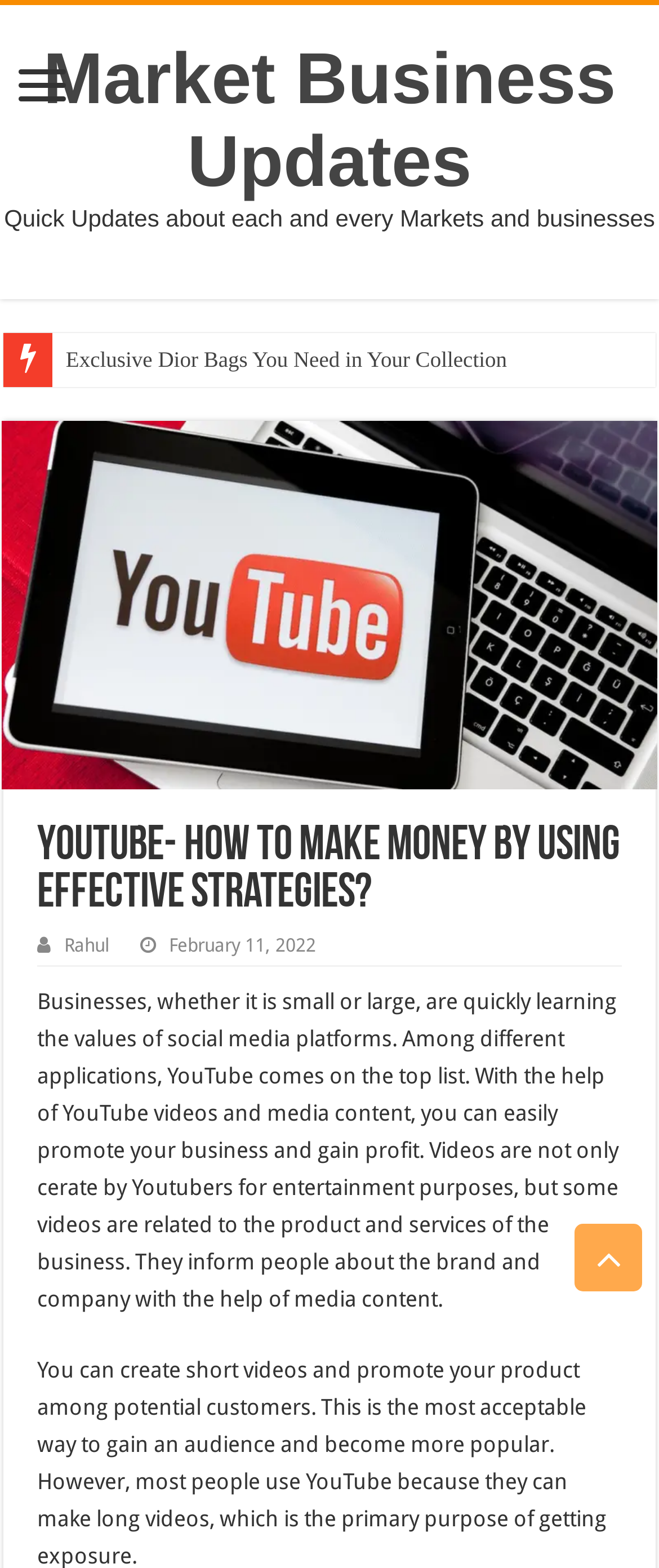Answer the following query concisely with a single word or phrase:
What is the purpose of YouTube videos?

Promote business and gain profit